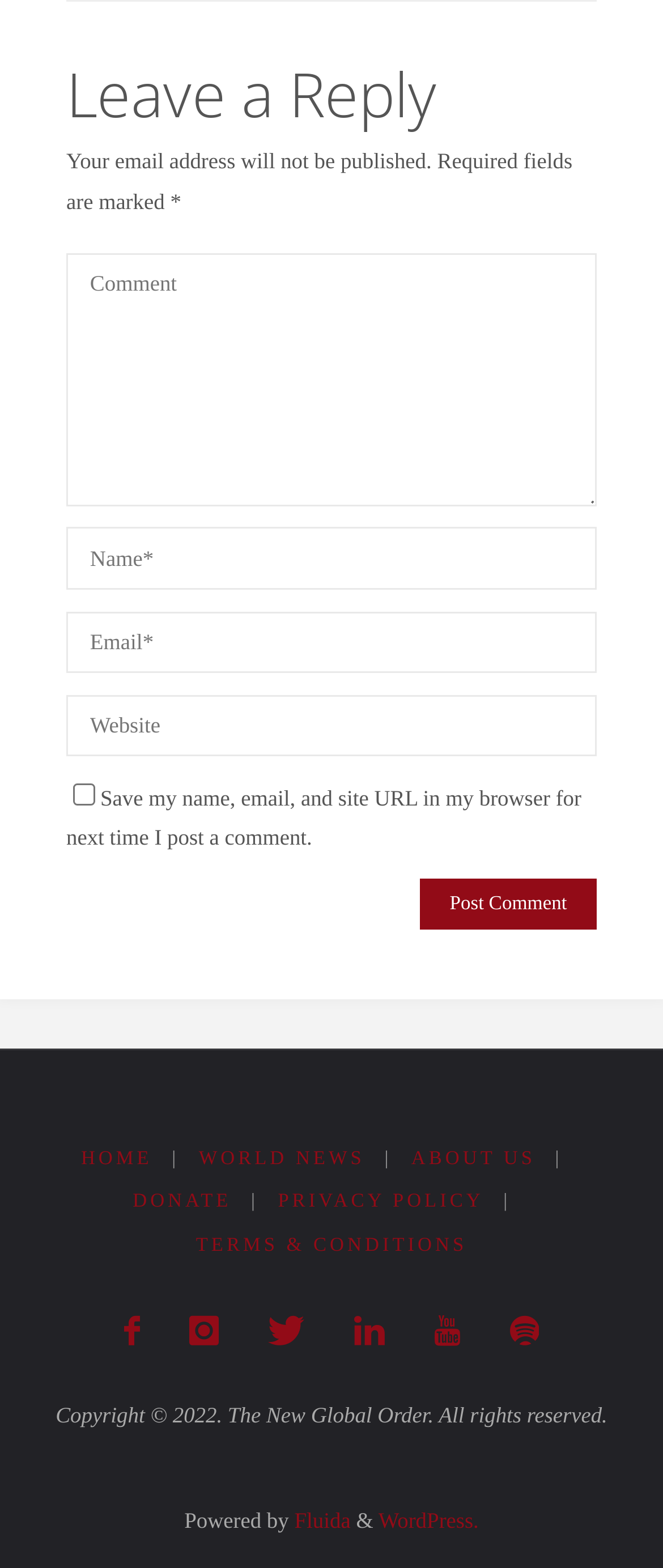Answer briefly with one word or phrase:
What is the name of the platform that powers the website?

WordPress